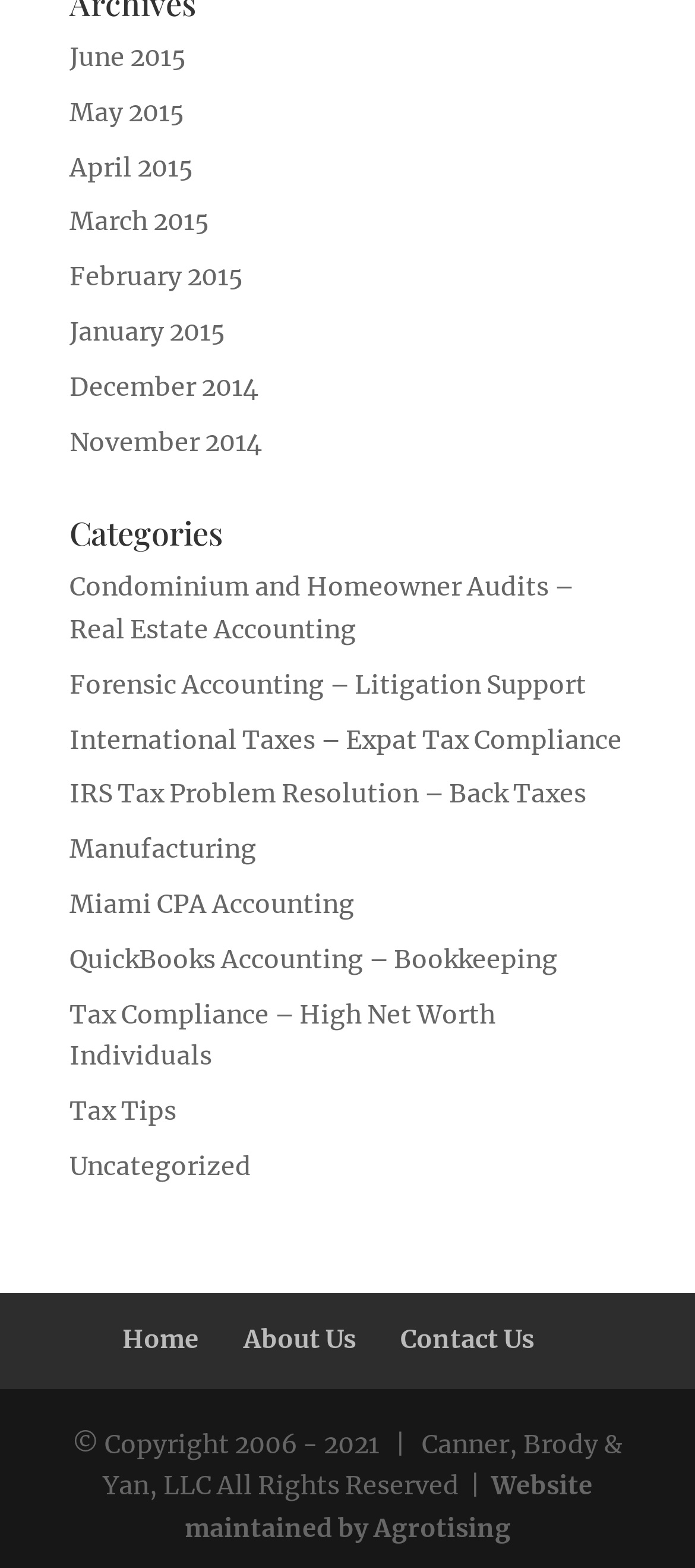Identify the bounding box coordinates of the region that should be clicked to execute the following instruction: "Go to the home page".

[0.176, 0.844, 0.286, 0.864]